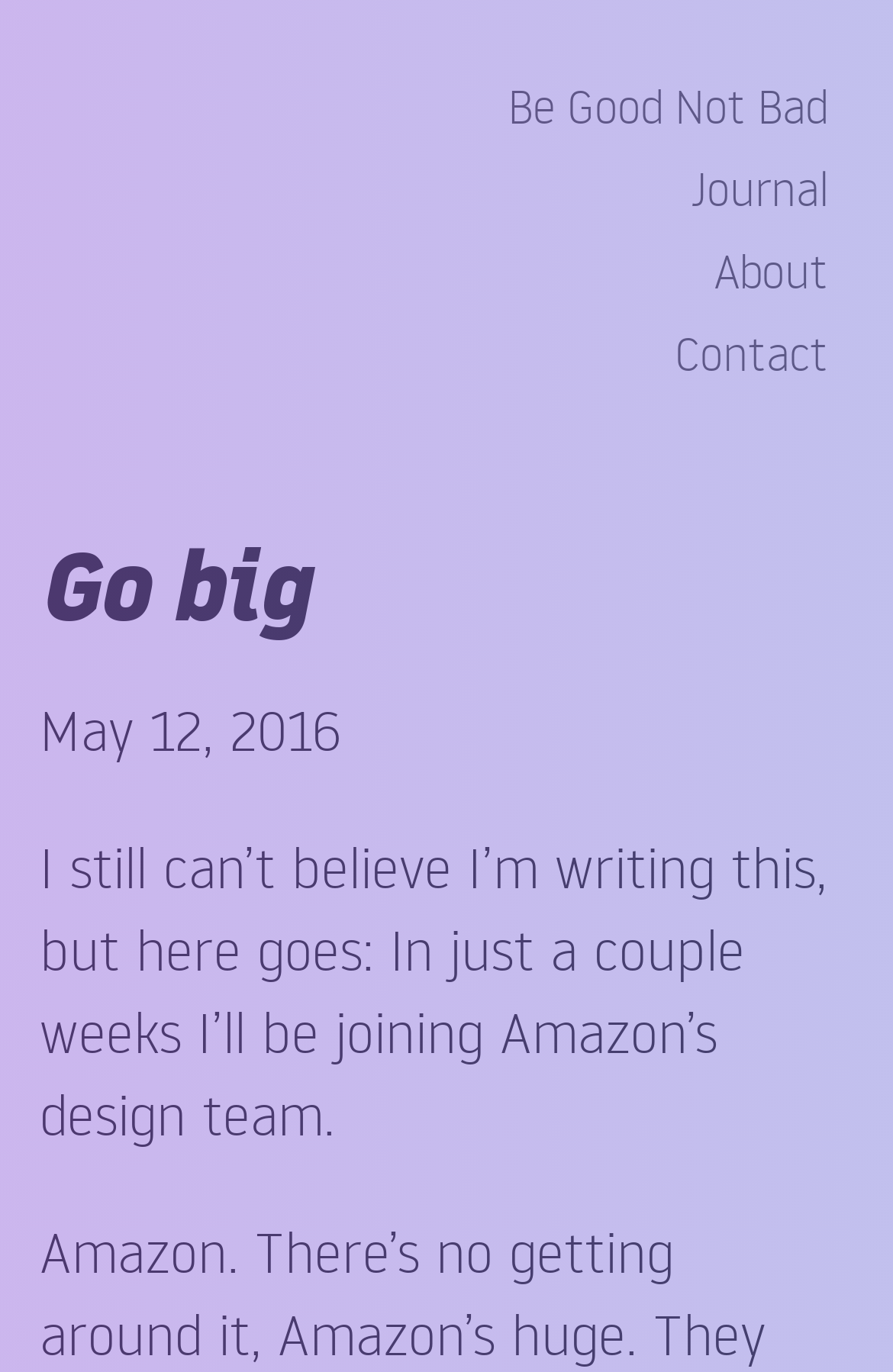Using the webpage screenshot, find the UI element described by Be Good Not Bad. Provide the bounding box coordinates in the format (top-left x, top-left y, bottom-right x, bottom-right y), ensuring all values are floating point numbers between 0 and 1.

[0.568, 0.056, 0.927, 0.099]